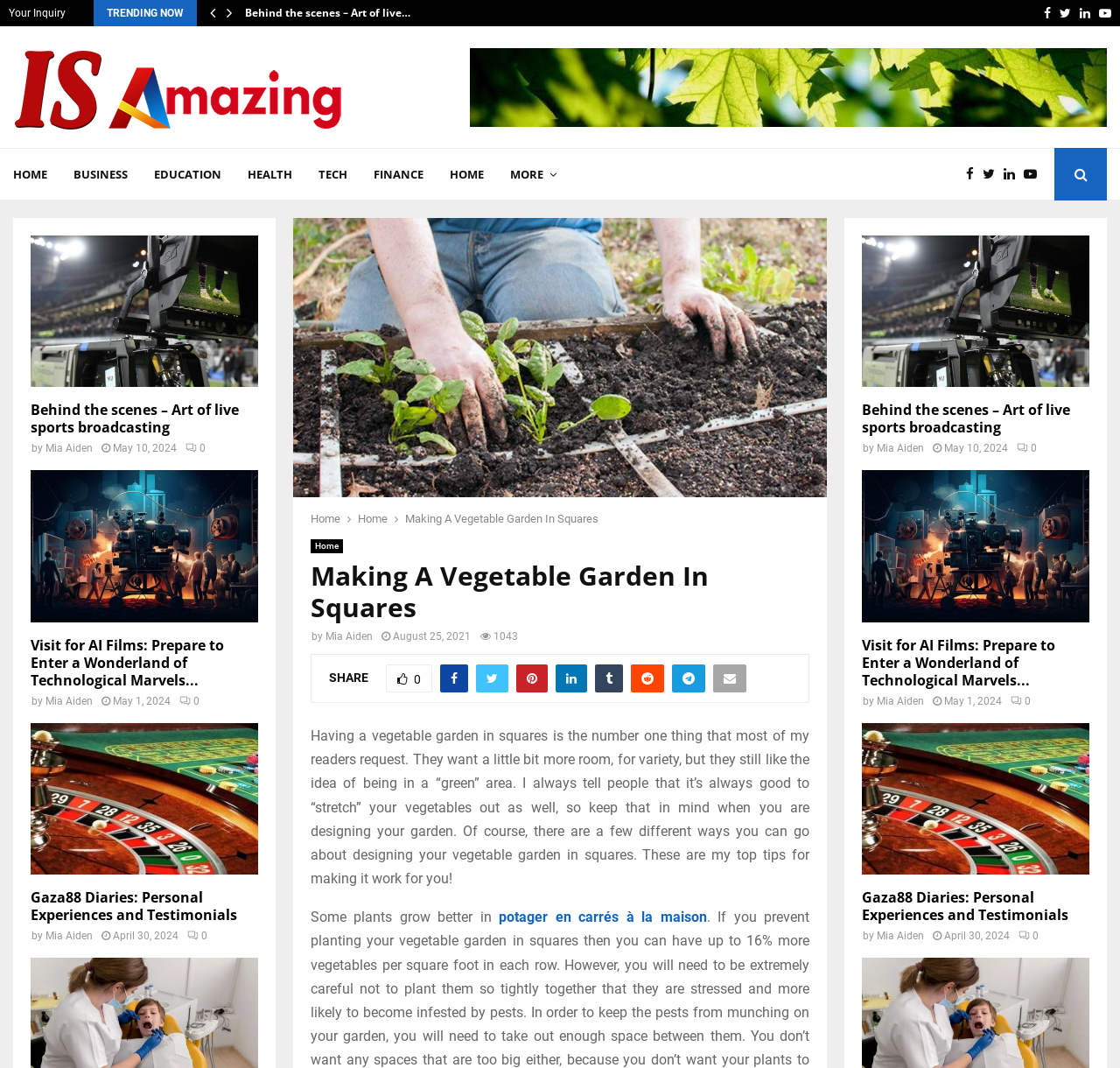Can you show the bounding box coordinates of the region to click on to complete the task described in the instruction: "Click on the 'Behind the scenes – Art of live…' link"?

[0.219, 0.0, 0.609, 0.025]